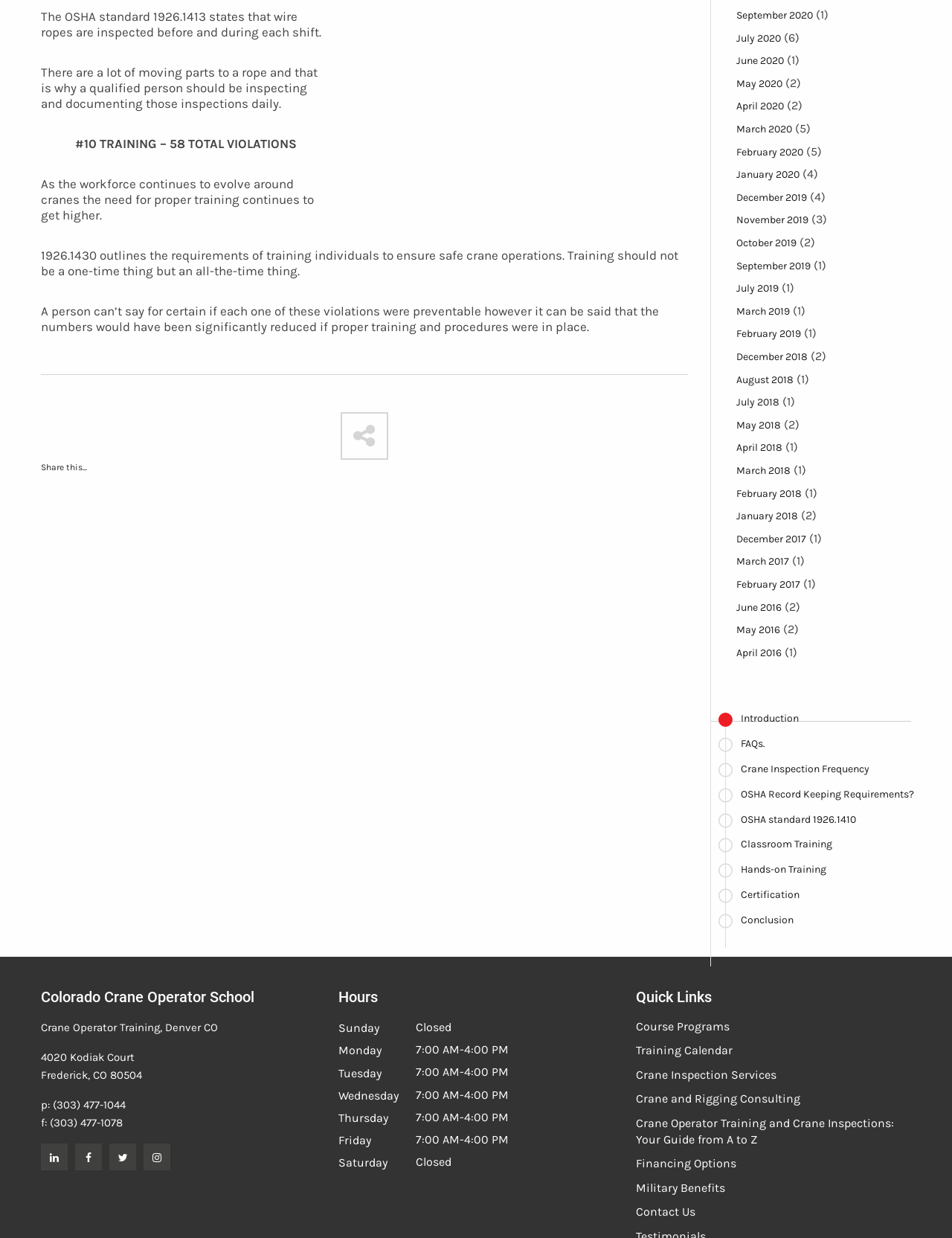How many months are listed for archives?
From the image, respond using a single word or phrase.

24